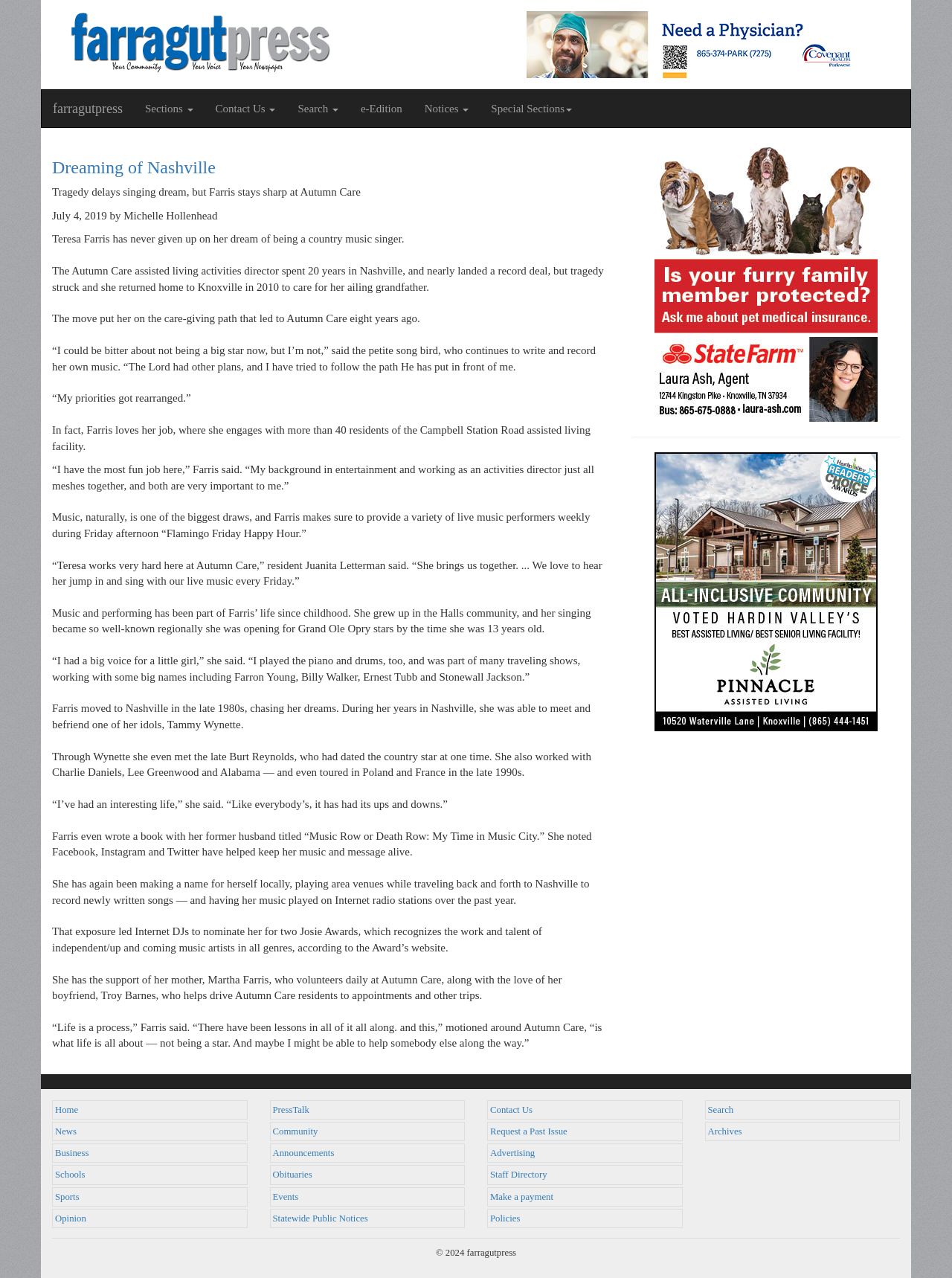Specify the bounding box coordinates of the area that needs to be clicked to achieve the following instruction: "Read the article 'Dreaming of Nashville'".

[0.055, 0.123, 0.641, 0.139]